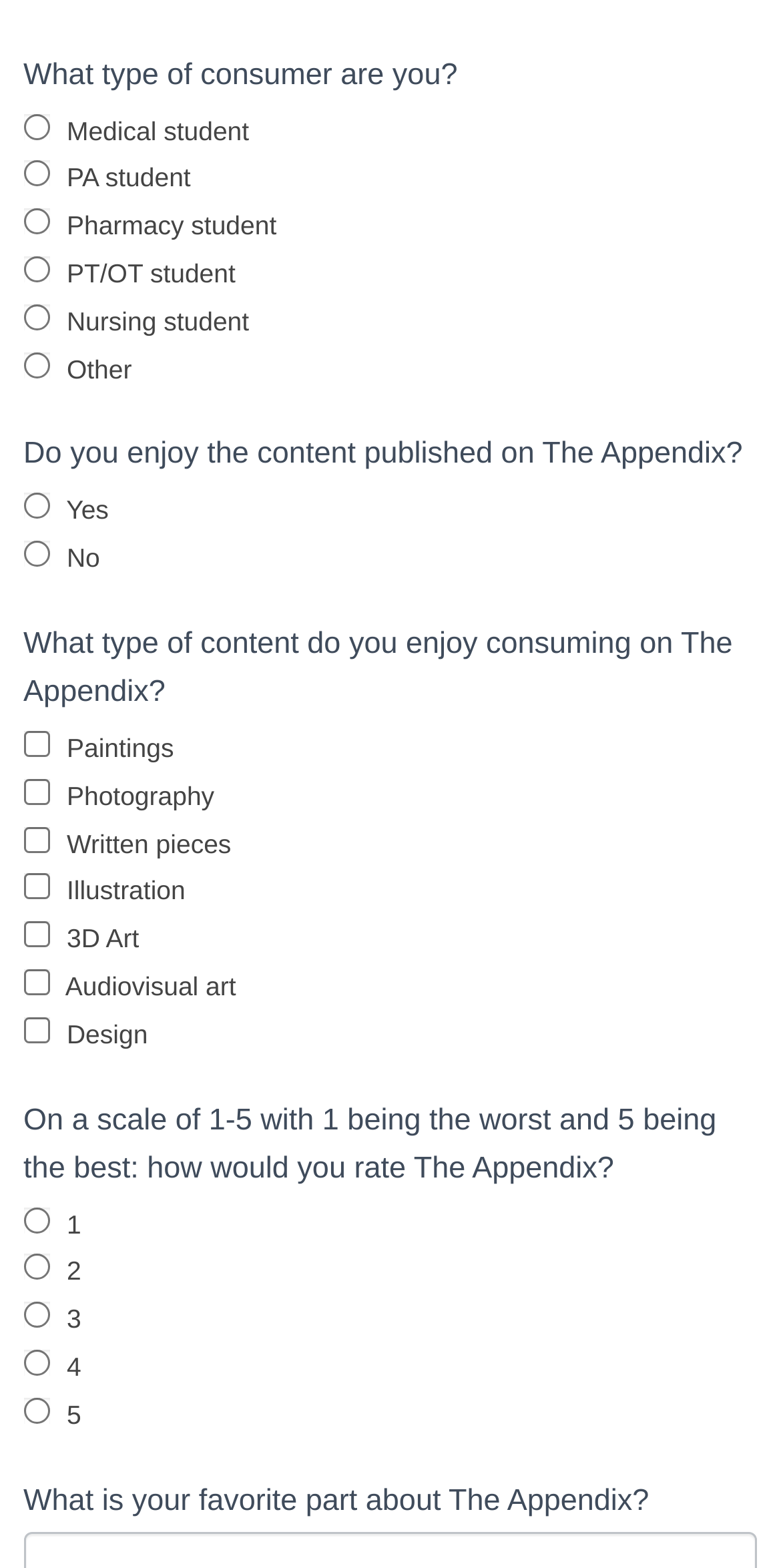Can you find the bounding box coordinates for the element that needs to be clicked to execute this instruction: "Click the hamburger menu"? The coordinates should be given as four float numbers between 0 and 1, i.e., [left, top, right, bottom].

None